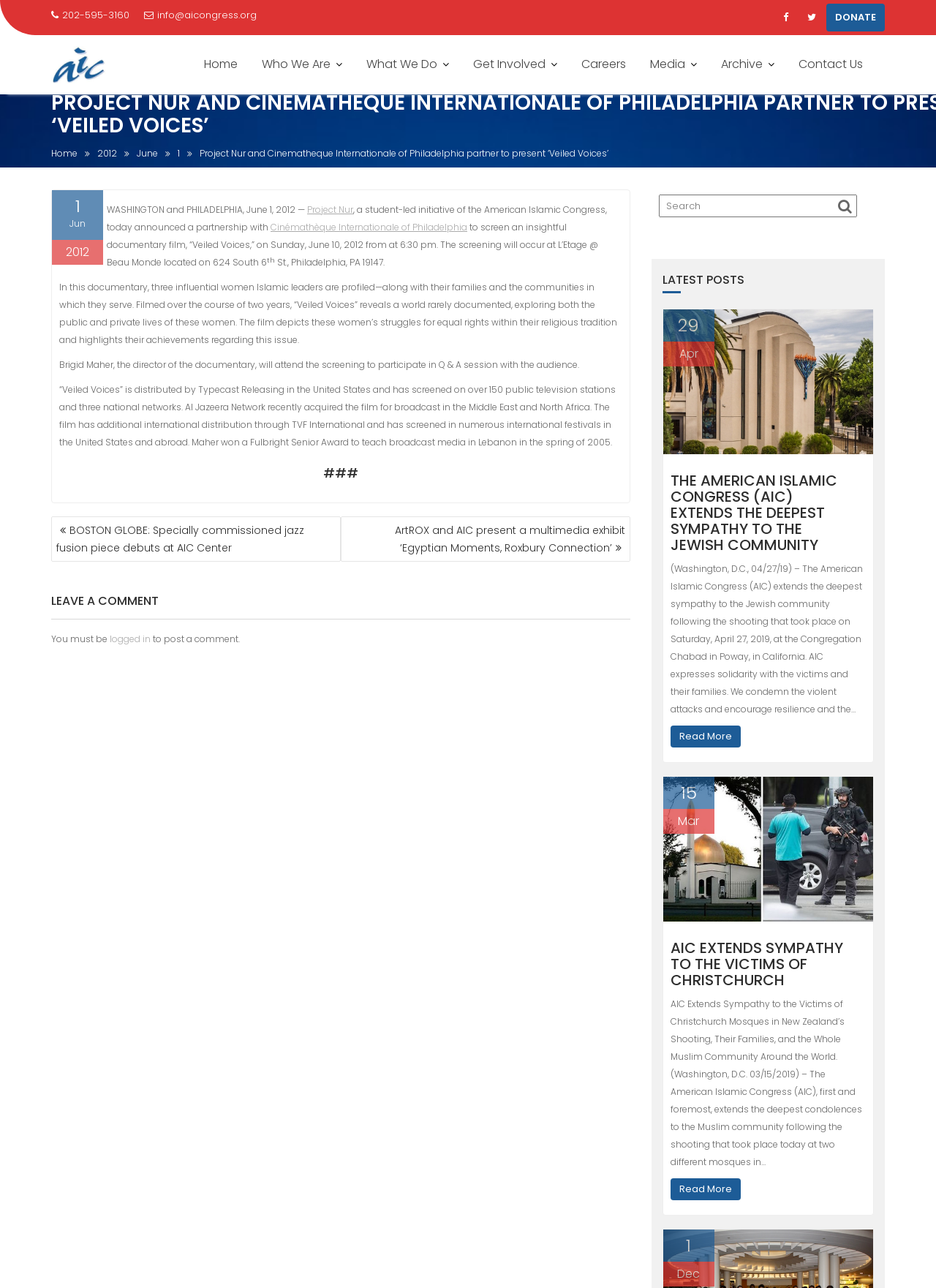Determine the webpage's heading and output its text content.

PROJECT NUR AND CINEMATHEQUE INTERNATIONALE OF PHILADELPHIA PARTNER TO PRESENT ‘VEILED VOICES’